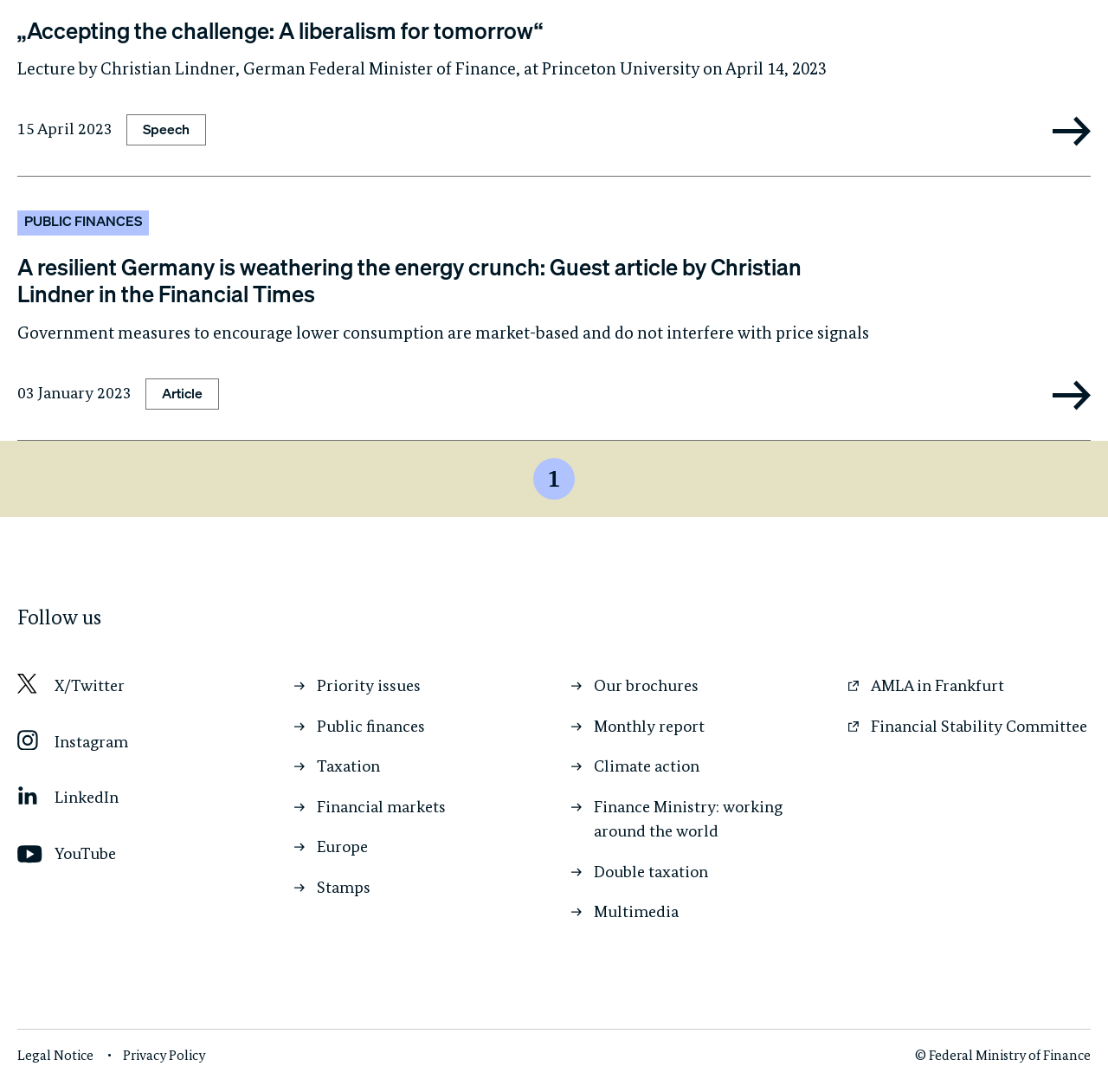What is the topic of the speech?
Relying on the image, give a concise answer in one word or a brief phrase.

Liberalism